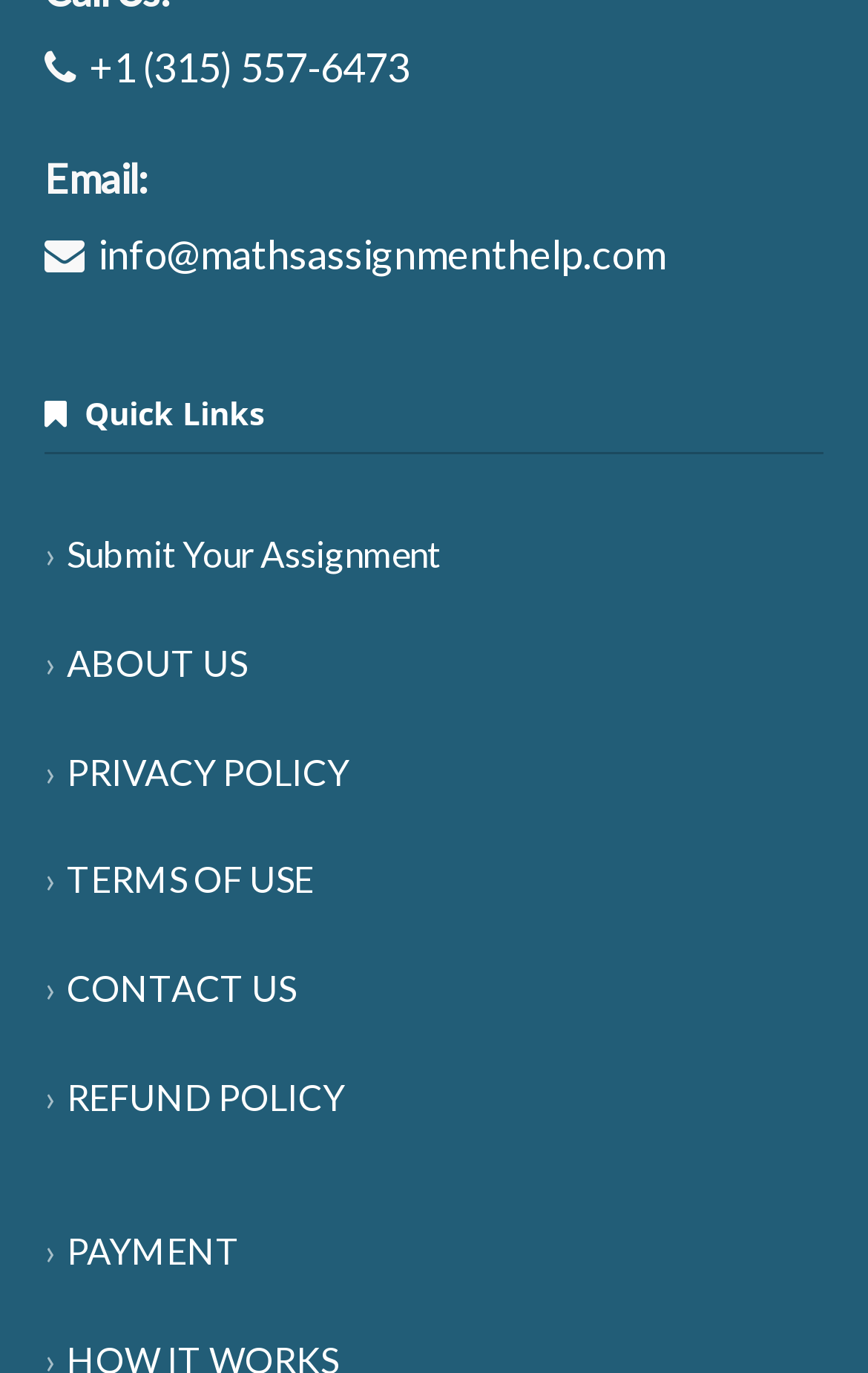Answer in one word or a short phrase: 
How many links are available under quick links?

7